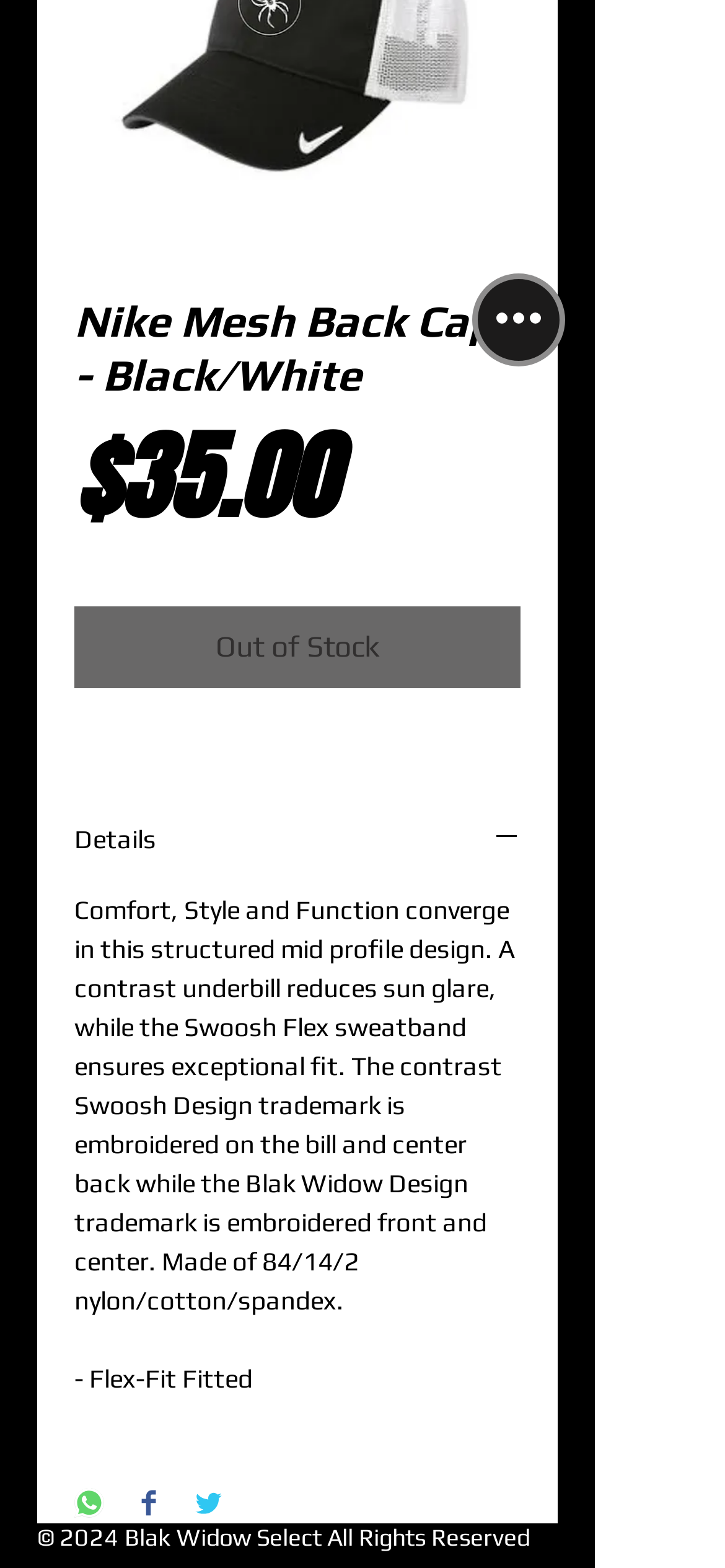Bounding box coordinates should be provided in the format (top-left x, top-left y, bottom-right x, bottom-right y) with all values between 0 and 1. Identify the bounding box for this UI element: aria-label="Share on WhatsApp"

[0.103, 0.949, 0.144, 0.972]